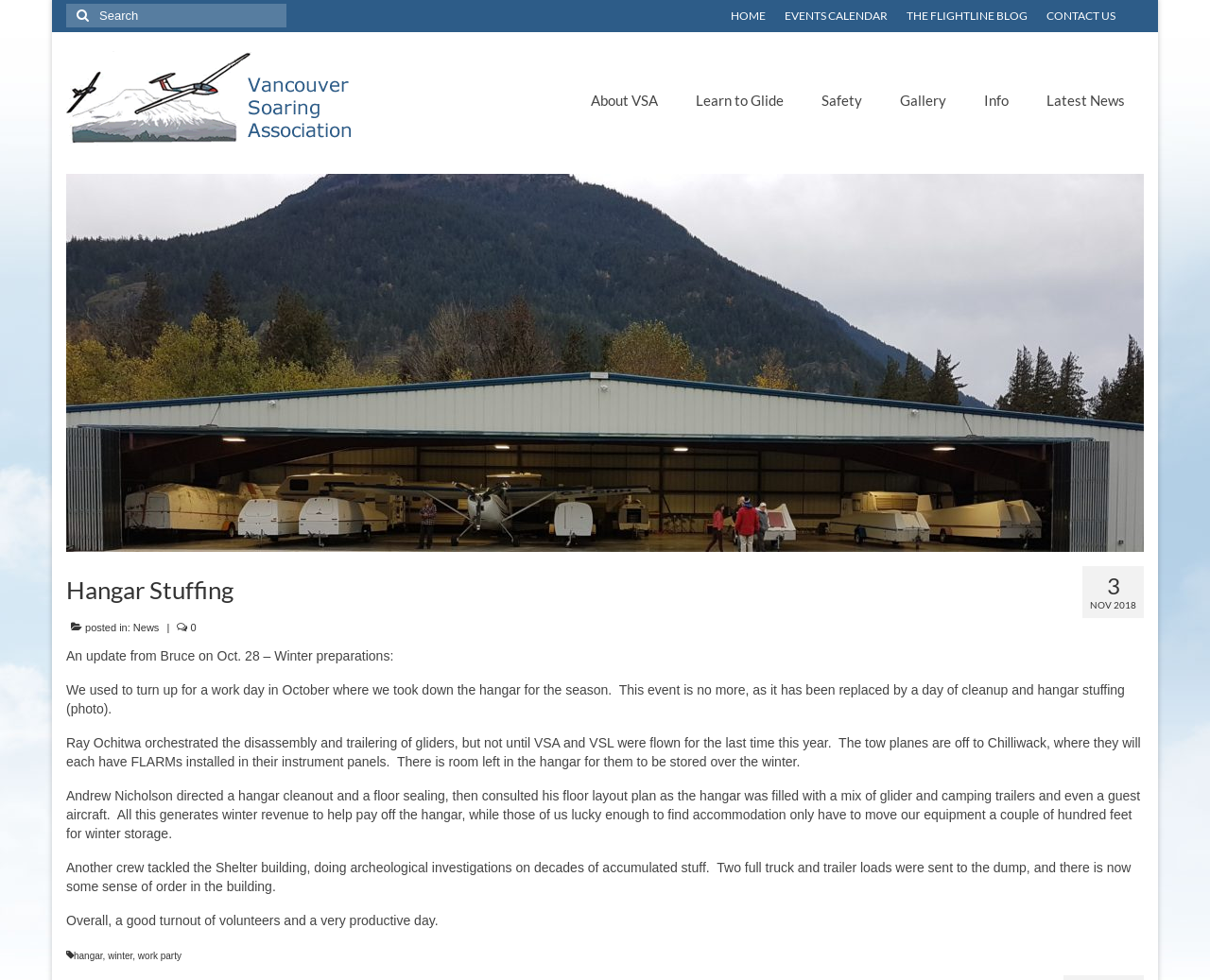Write an elaborate caption that captures the essence of the webpage.

The webpage is about the Vancouver Soaring Association, specifically the "Hangar Stuffing" event. At the top, there is a navigation menu with links to "HOME", "EVENTS CALENDAR", "THE FLIGHTLINE BLOG", and "CONTACT US". To the left of the navigation menu, there is a search bar with a magnifying glass icon and a text input field. Below the search bar, there is a link to the Vancouver Soaring Association with an accompanying image.

The main content of the page is divided into sections. The first section has a heading "Hangar Stuffing" and a subheading "posted in: News". Below the heading, there is a paragraph of text describing the event, followed by several more paragraphs detailing the activities that took place during the event, including the disassembly and storage of gliders, cleaning and sealing of the hangar floor, and organization of the Shelter building.

Throughout the text, there are links to related topics, such as "hangar", "winter", and "work party". There are also several static text elements, including a date "NOV 2018" and a label "Latest News". The text is organized in a clear and readable format, with headings and paragraphs separated by whitespace.